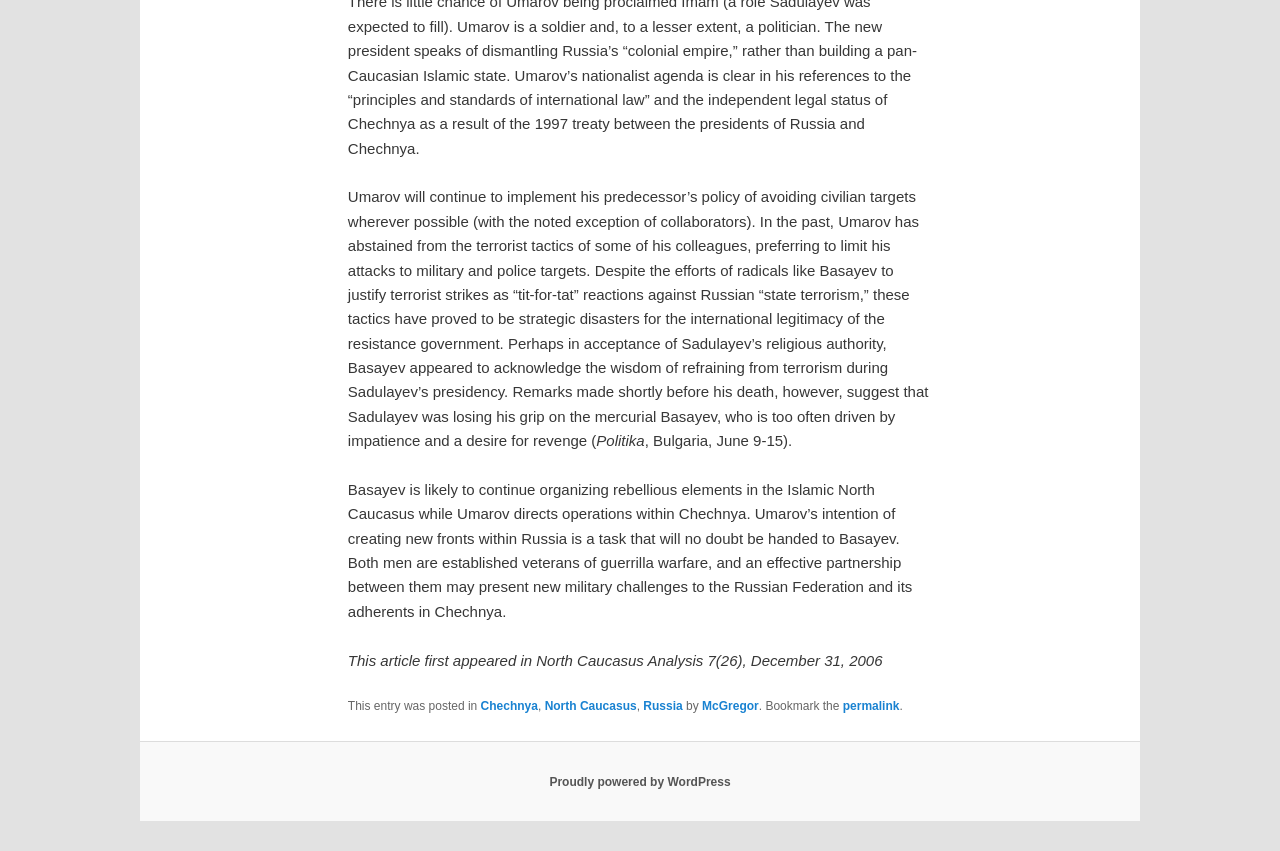What is the topic of the article?
Using the image as a reference, give a one-word or short phrase answer.

Chechnya and North Caucasus